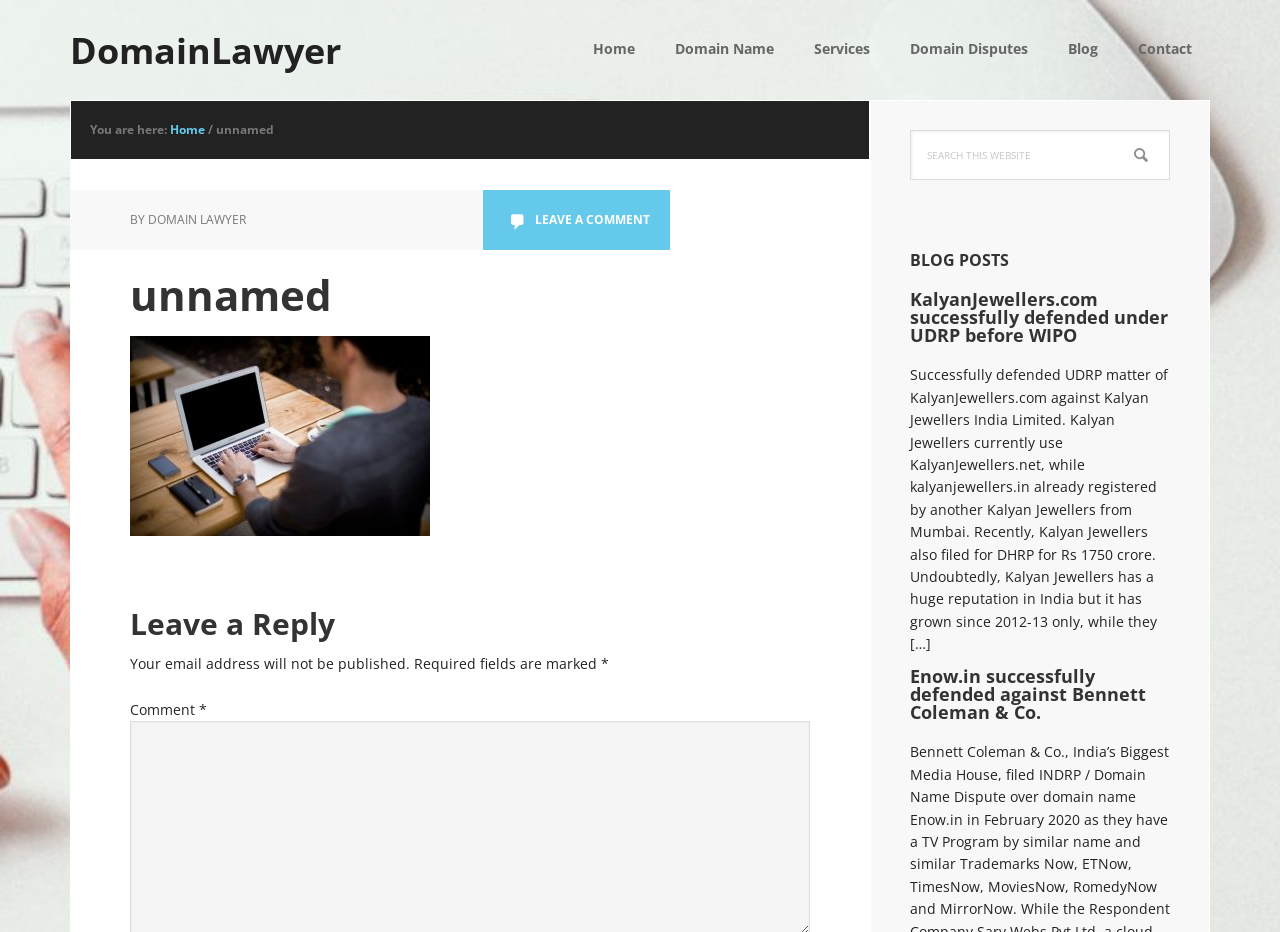Pinpoint the bounding box coordinates of the clickable element needed to complete the instruction: "Read the blog post 'KalyanJewellers.com successfully defended under UDRP before WIPO'". The coordinates should be provided as four float numbers between 0 and 1: [left, top, right, bottom].

[0.711, 0.308, 0.912, 0.373]